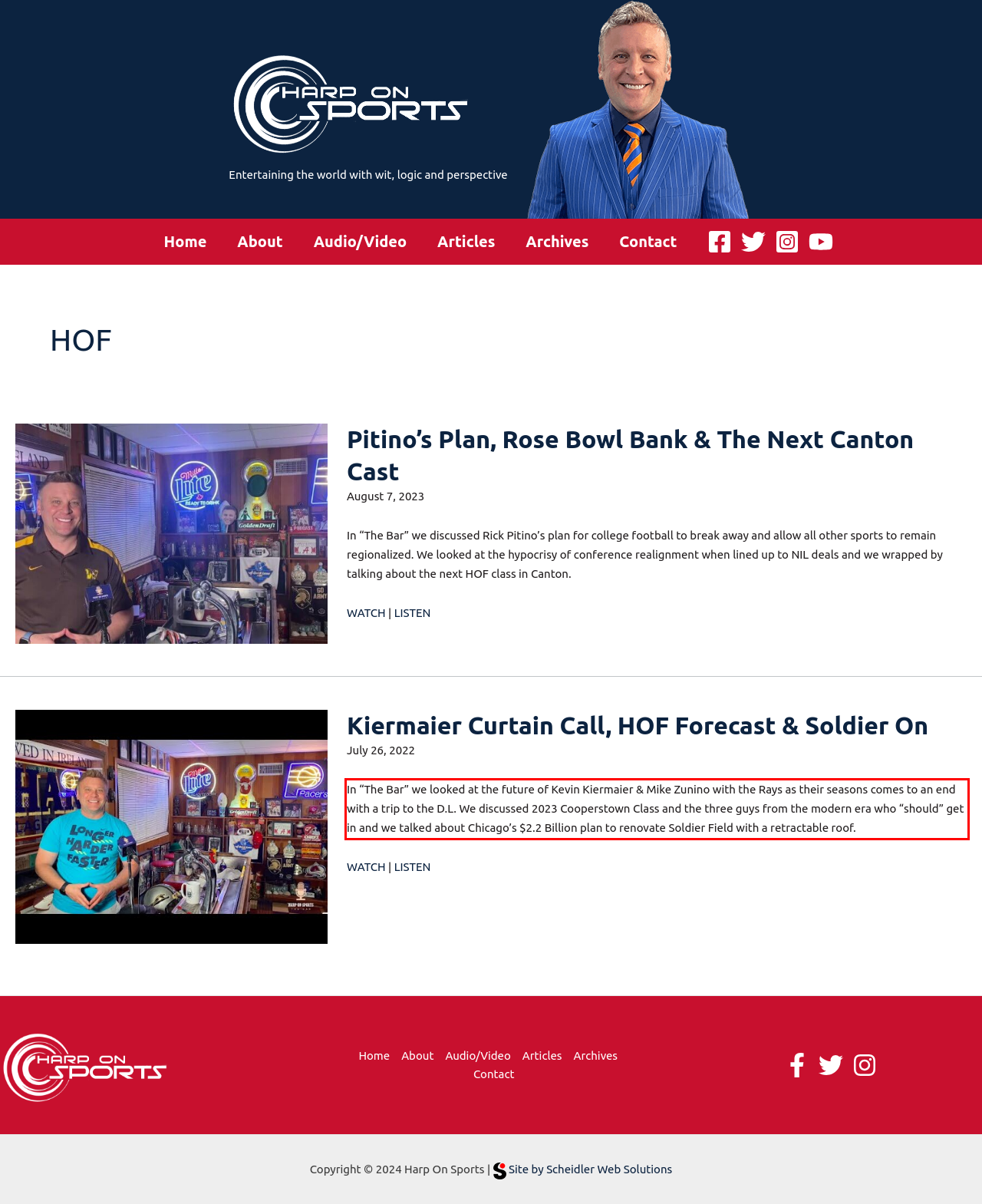View the screenshot of the webpage and identify the UI element surrounded by a red bounding box. Extract the text contained within this red bounding box.

In “The Bar” we looked at the future of Kevin Kiermaier & Mike Zunino with the Rays as their seasons comes to an end with a trip to the D.L. We discussed 2023 Cooperstown Class and the three guys from the modern era who “should” get in and we talked about Chicago’s $2.2 Billion plan to renovate Soldier Field with a retractable roof.